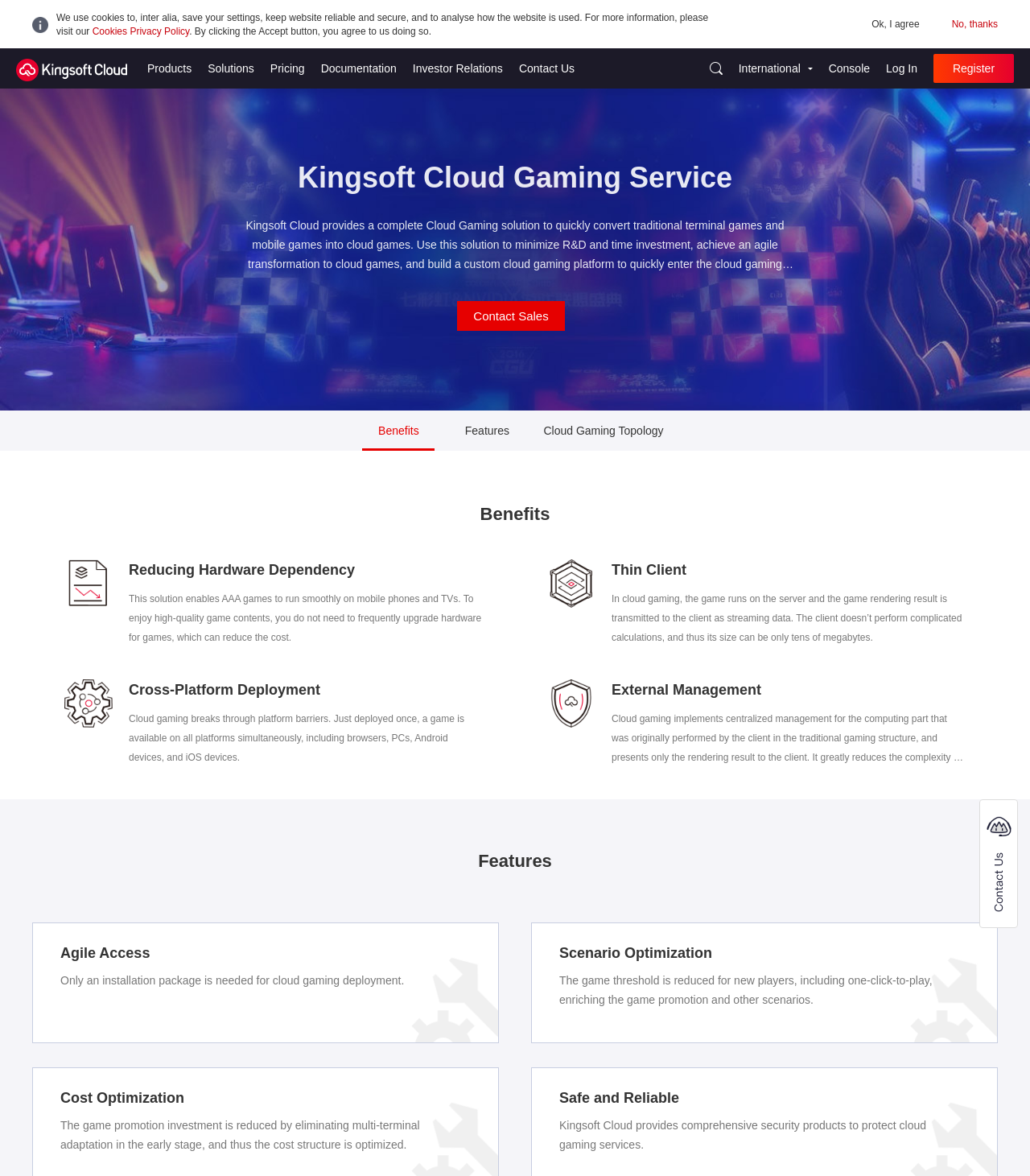Identify the bounding box coordinates for the region to click in order to carry out this instruction: "Search for something". Provide the coordinates using four float numbers between 0 and 1, formatted as [left, top, right, bottom].

None